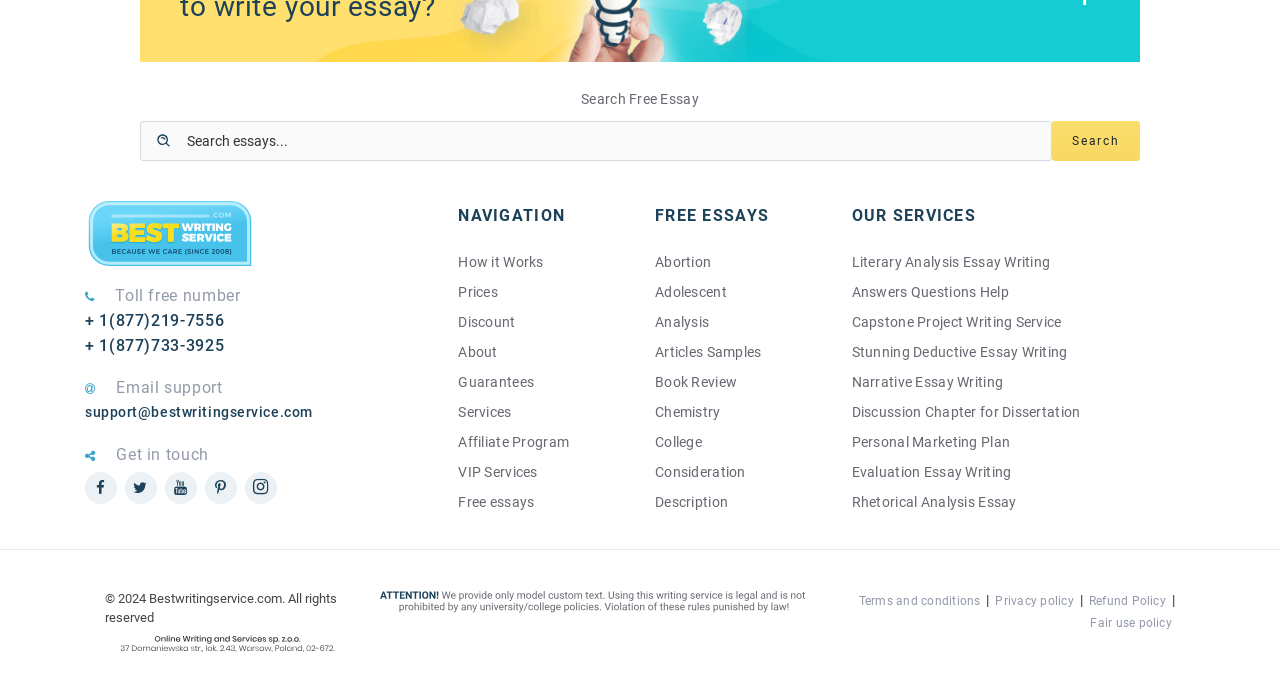What is the toll-free number?
Provide a comprehensive and detailed answer to the question.

I found the toll-free number by looking at the StaticText element with the text 'Toll free number' and then finding the adjacent link element with the phone number.